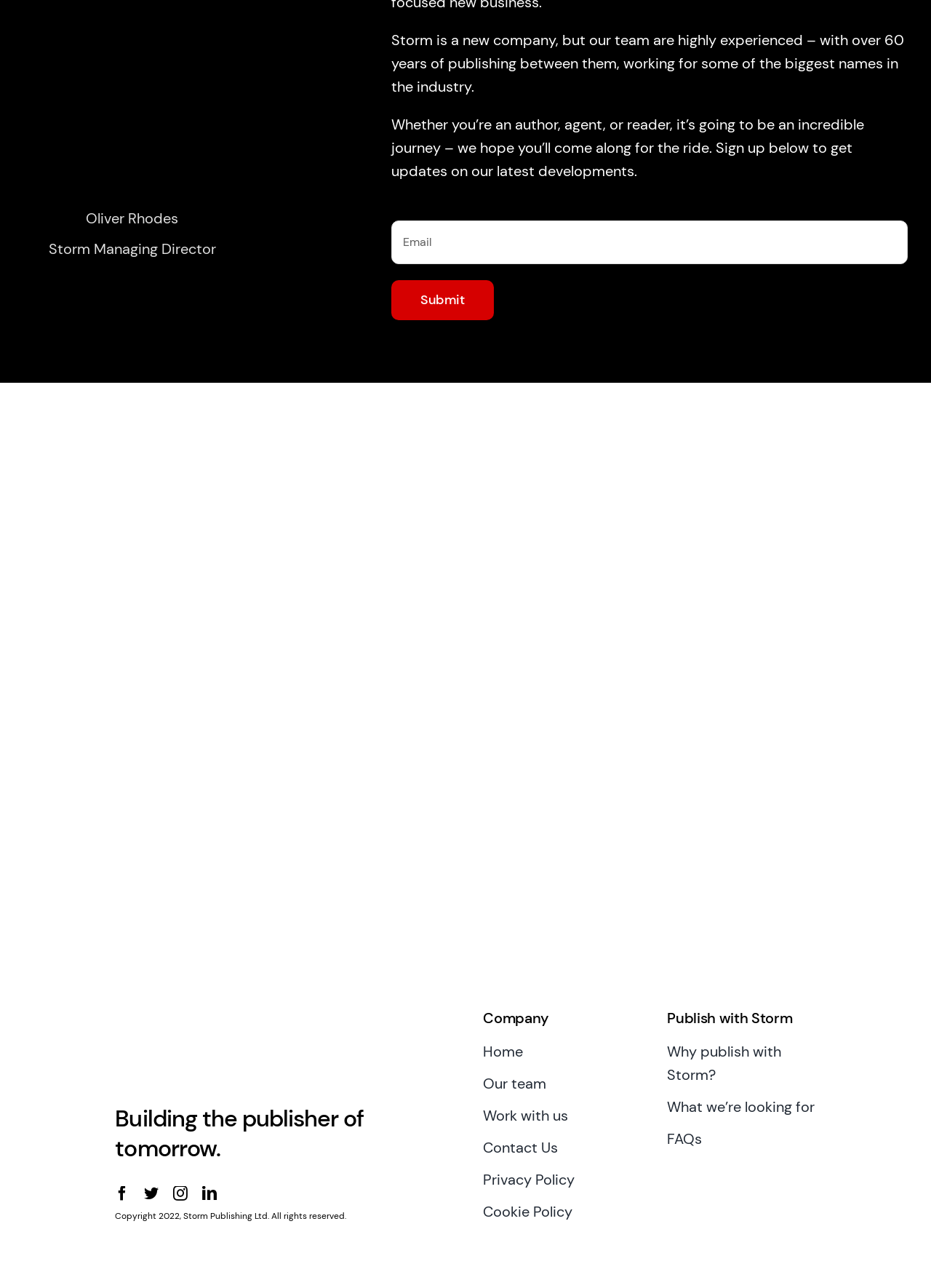What is the purpose of the 'Submit' button?
Using the image, give a concise answer in the form of a single word or short phrase.

To submit email